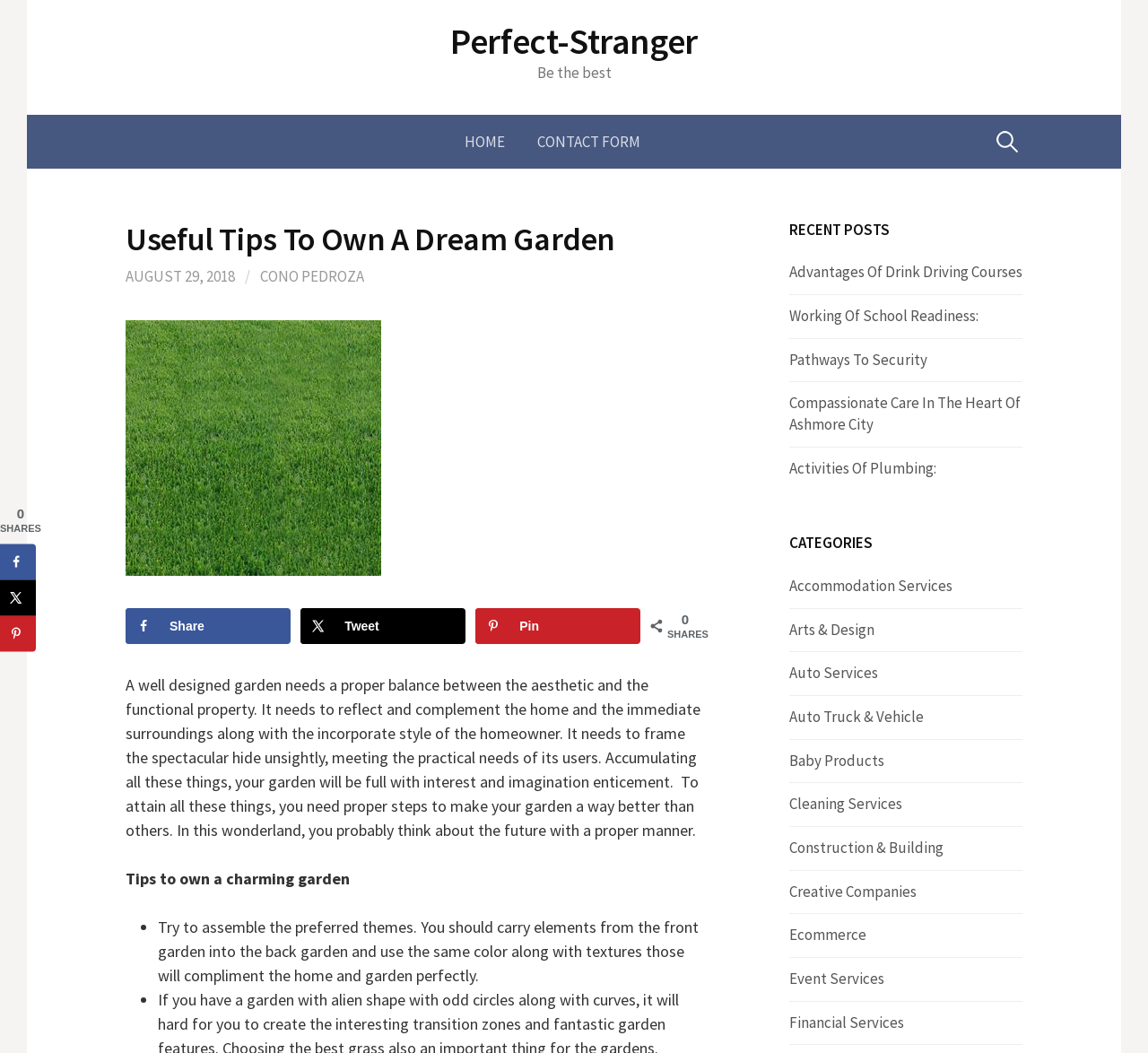Provide a brief response using a word or short phrase to this question:
What is the author's name of the article?

Cono Pedroza